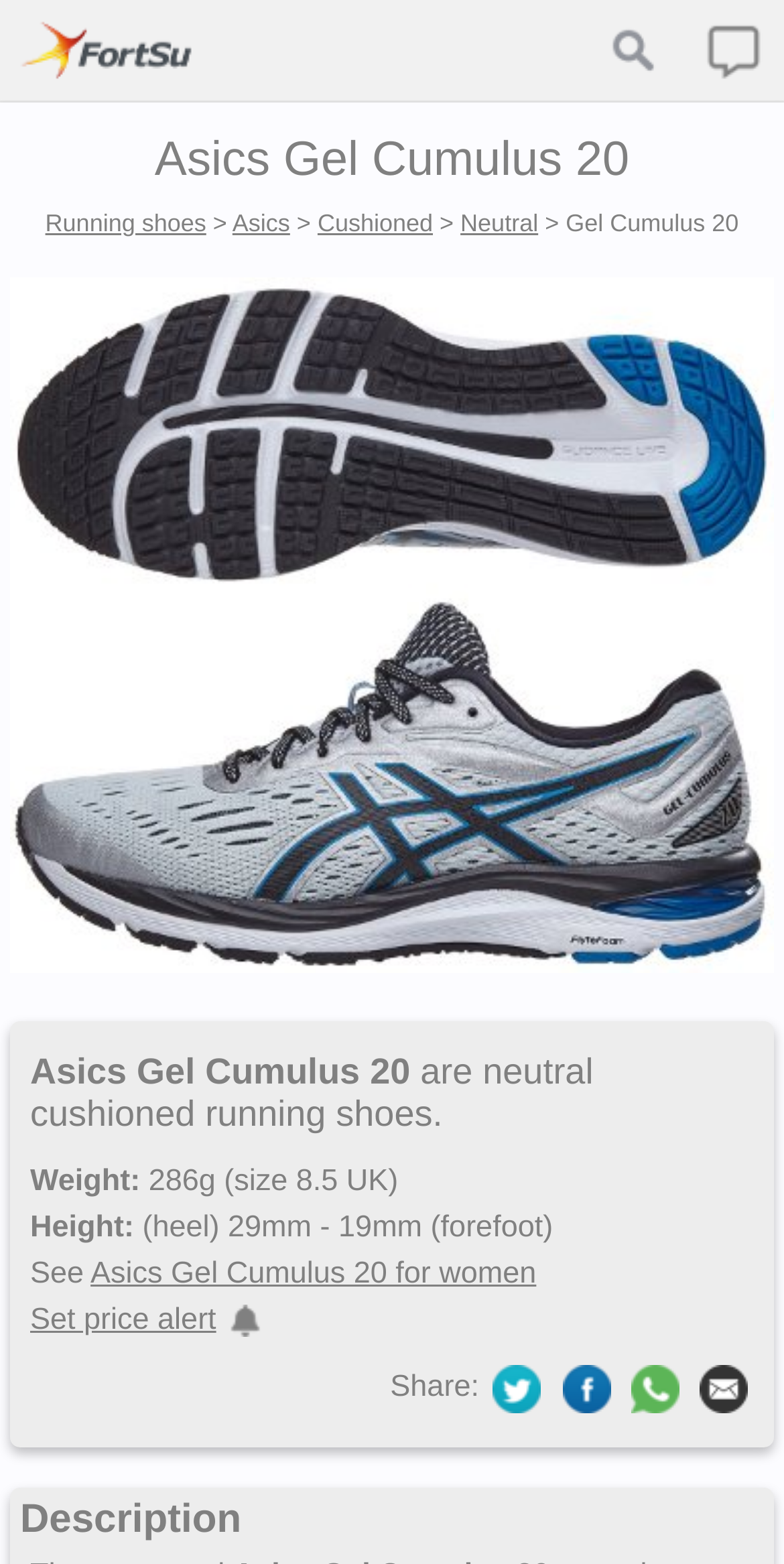Identify the primary heading of the webpage and provide its text.

Asics Gel Cumulus 20